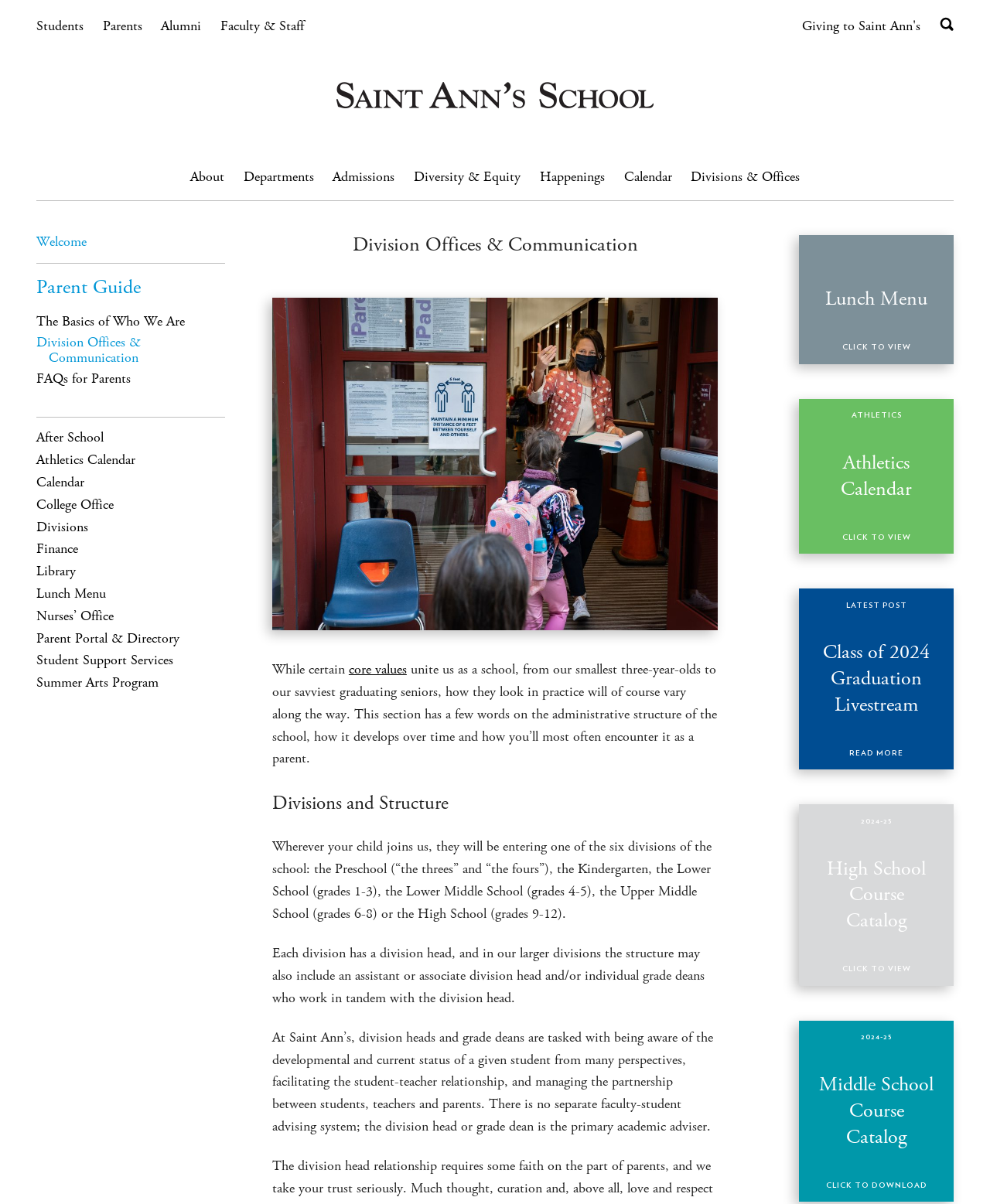Identify the coordinates of the bounding box for the element described below: "Divisions". Return the coordinates as four float numbers between 0 and 1: [left, top, right, bottom].

[0.037, 0.43, 0.089, 0.445]